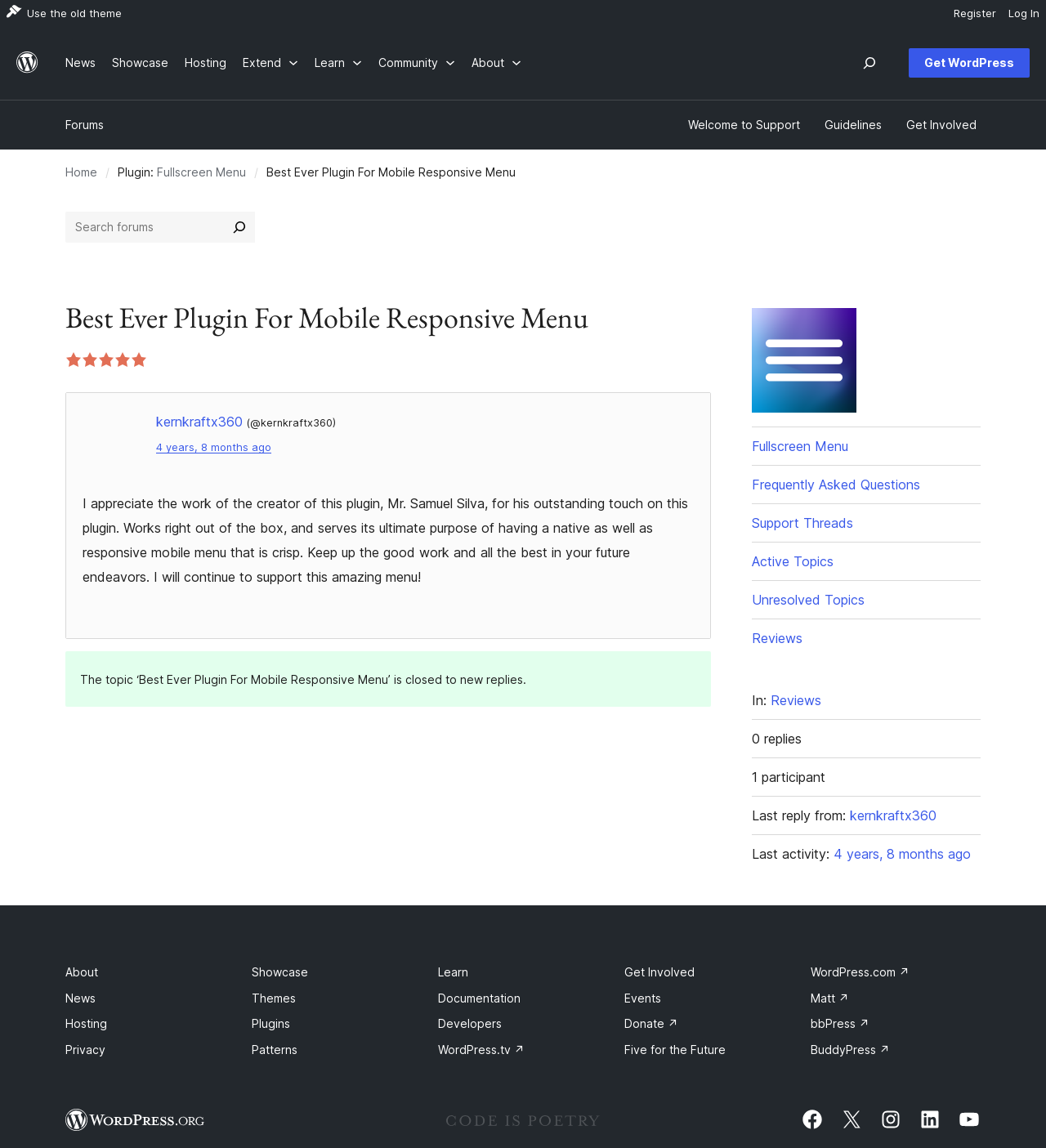Determine the coordinates of the bounding box for the clickable area needed to execute this instruction: "Visit the WordPress.org homepage".

[0.0, 0.023, 0.052, 0.087]